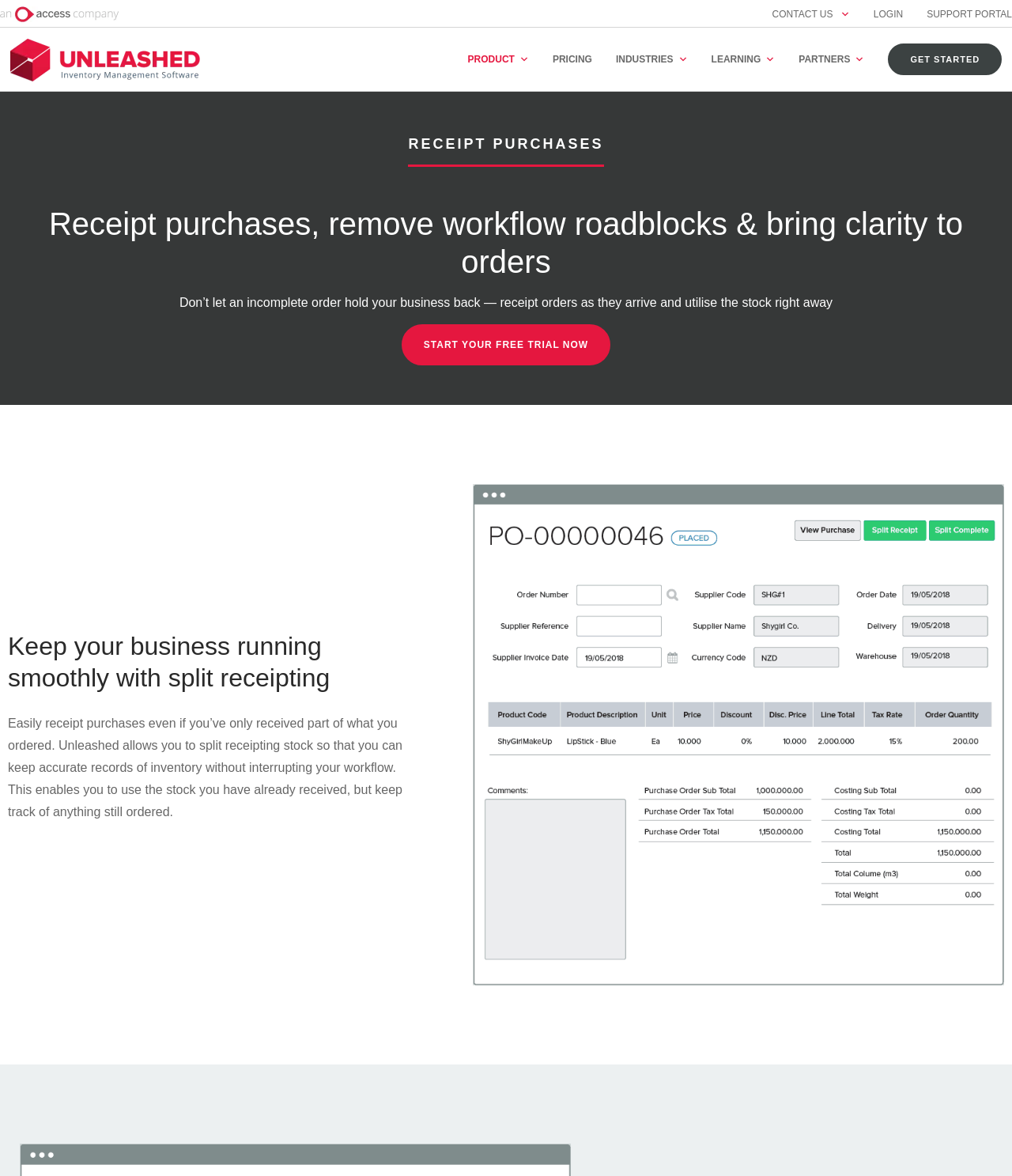What is the call-to-action on the webpage? From the image, respond with a single word or brief phrase.

Start free trial